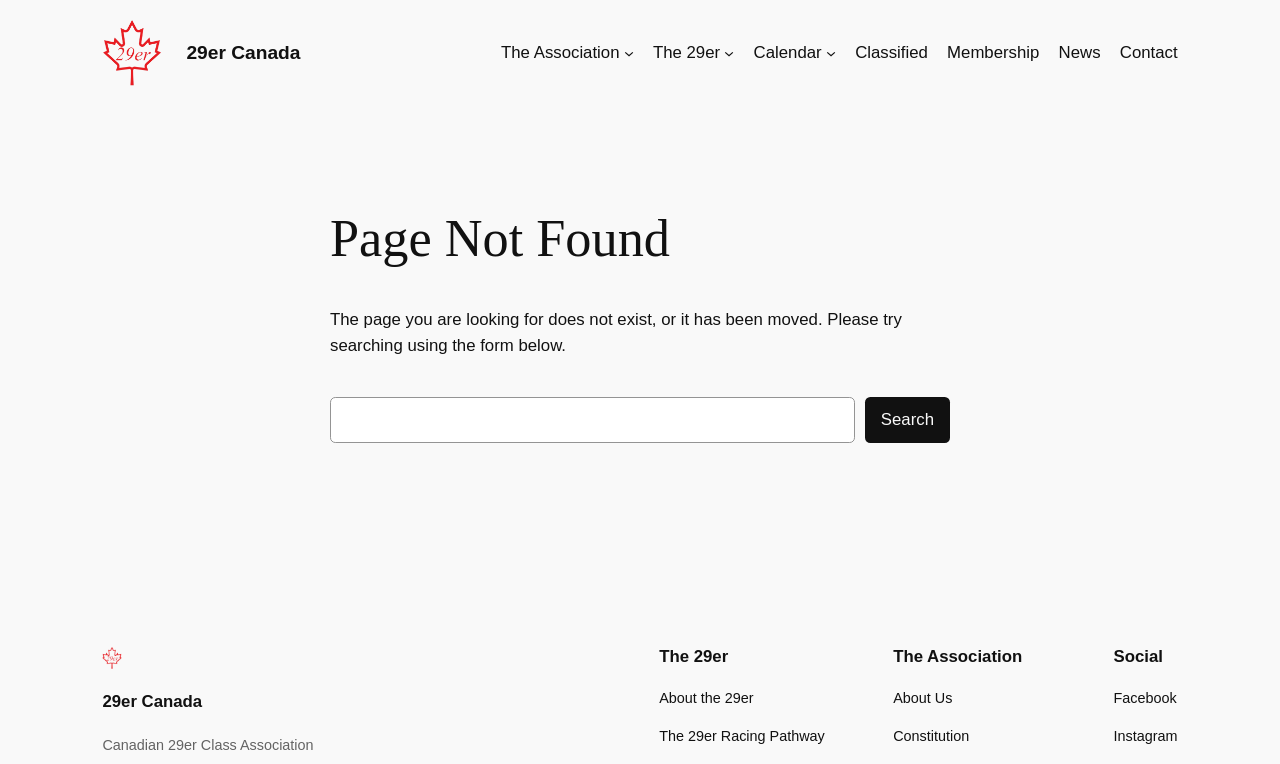What is the principal heading displayed on the webpage?

Page Not Found